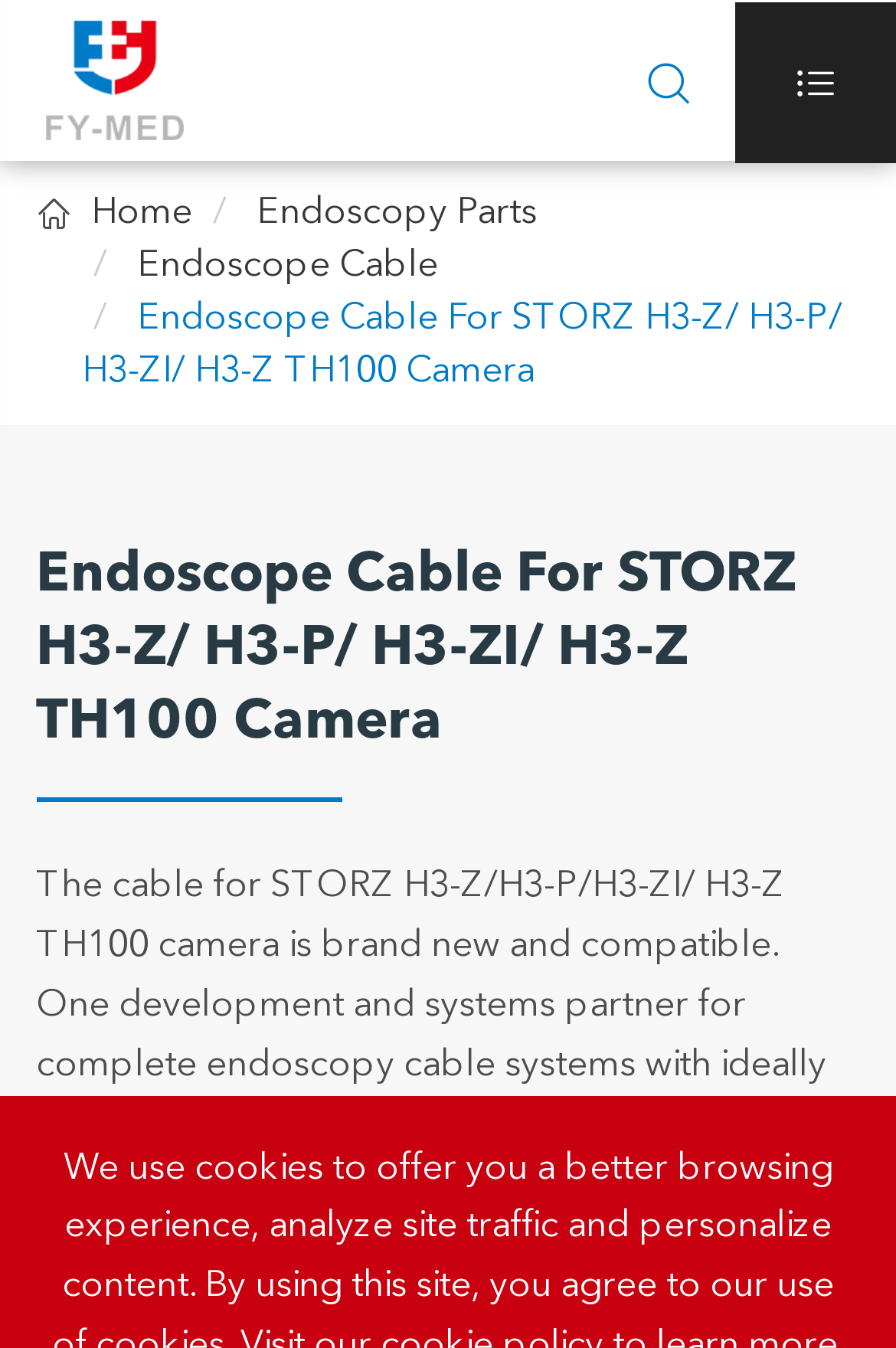What type of camera is the endoscope cable for?
Kindly give a detailed and elaborate answer to the question.

I found the type of camera by looking at the heading on the webpage, which mentions 'Endoscope Cable For STORZ H3-Z/ H3-P/ H3-ZI/ H3-Z TH100 Camera'.